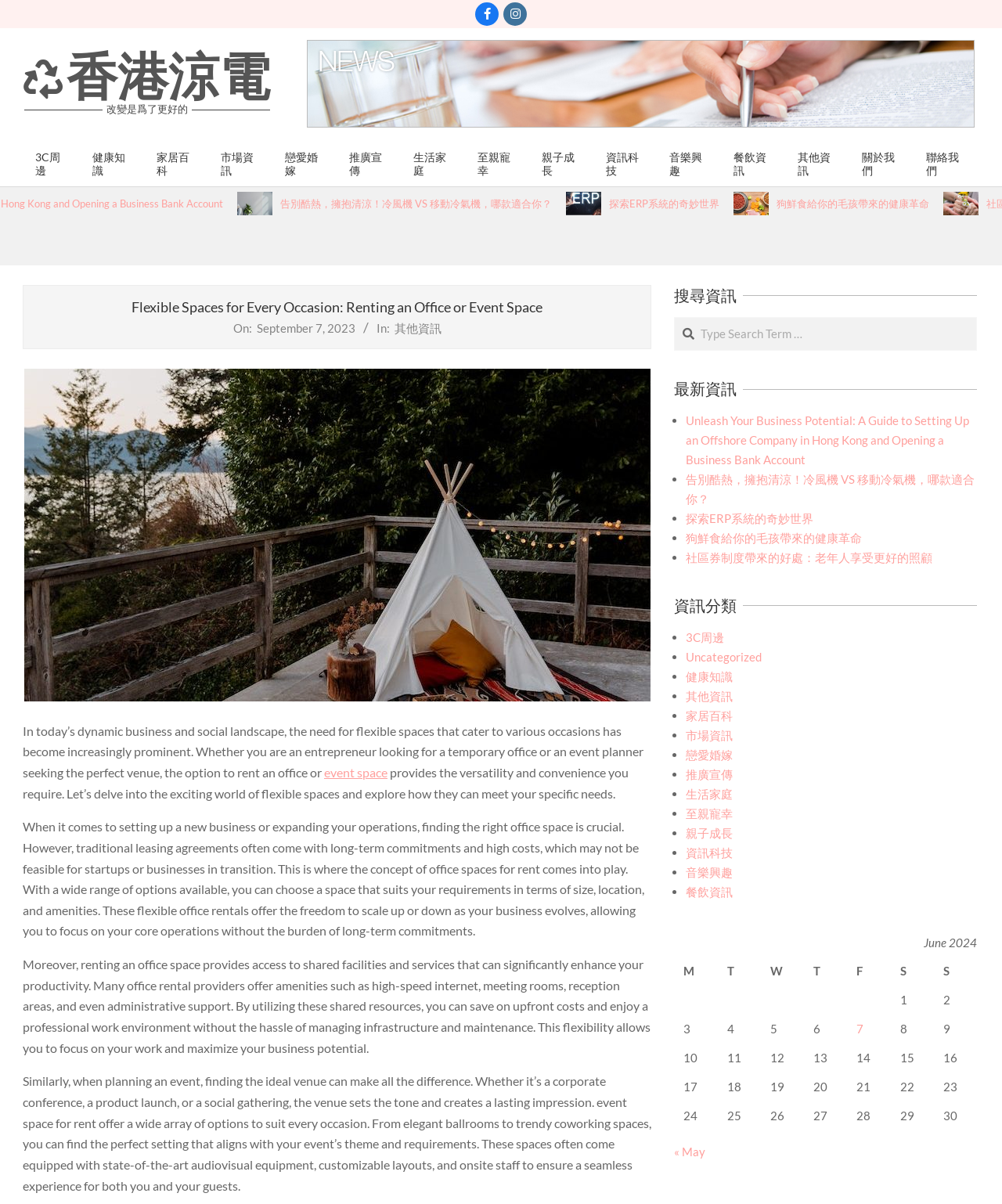What type of facilities are provided in office rentals?
Please utilize the information in the image to give a detailed response to the question.

According to the webpage content, office rentals provide access to shared facilities and services, including high-speed internet, meeting rooms, reception areas, and even administrative support, which can enhance productivity and save on upfront costs.